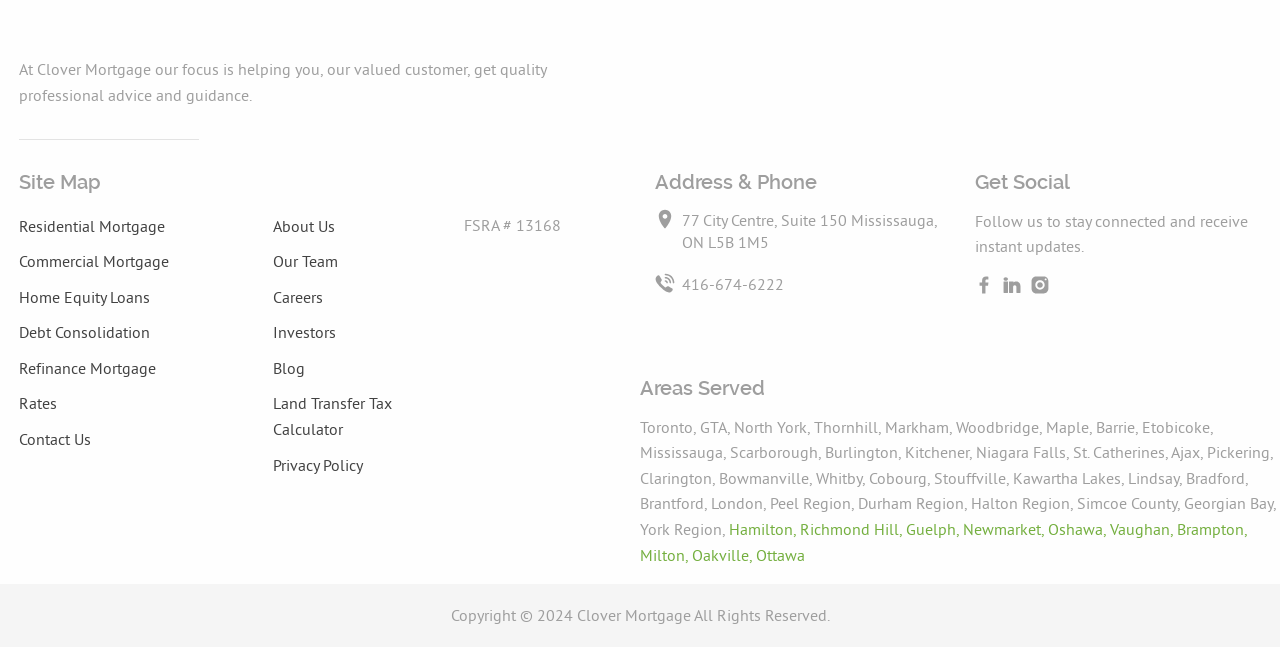Point out the bounding box coordinates of the section to click in order to follow this instruction: "Follow on Twitter".

None